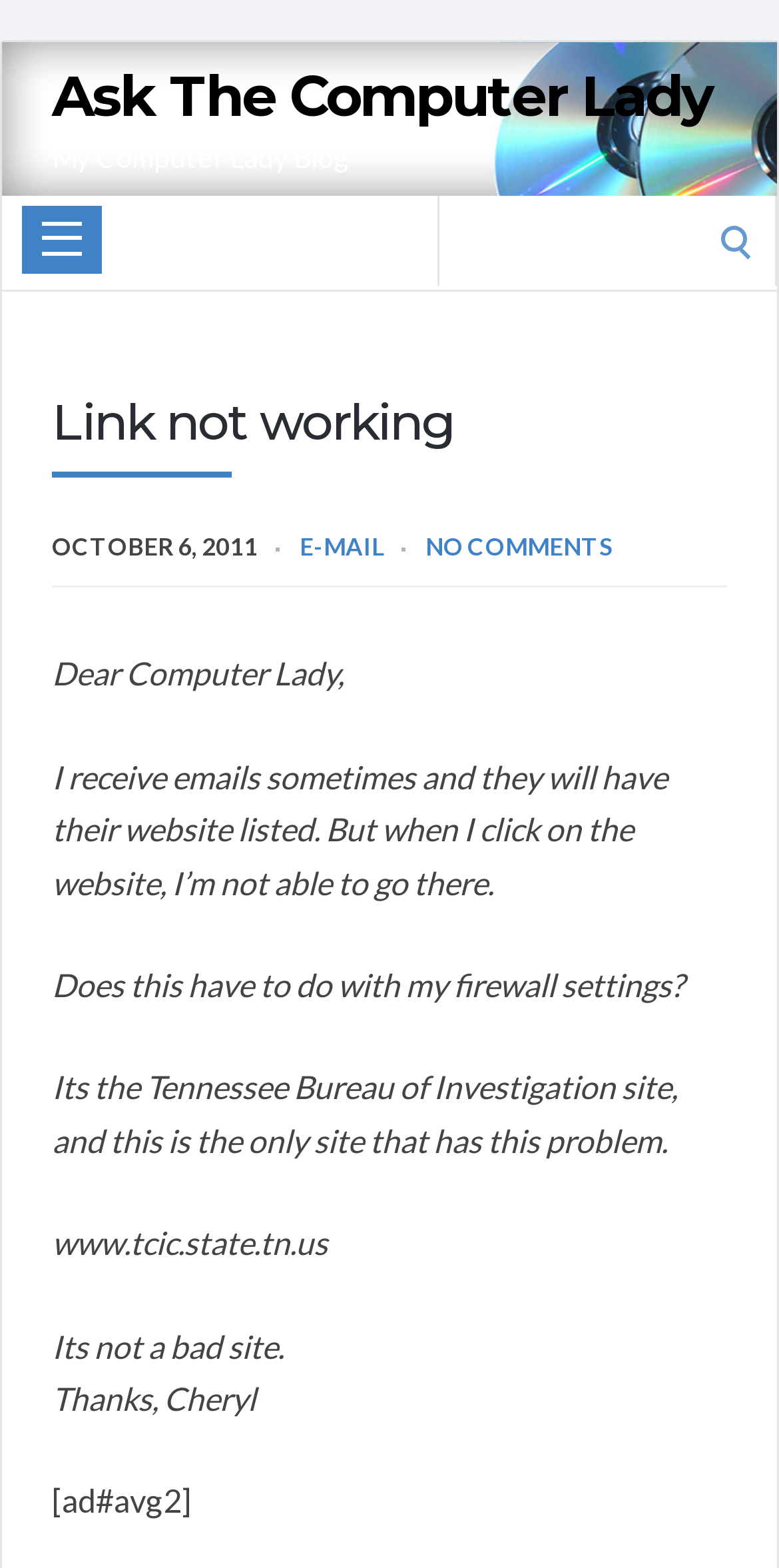Who is the author of the email?
Answer the question based on the image using a single word or a brief phrase.

Cheryl